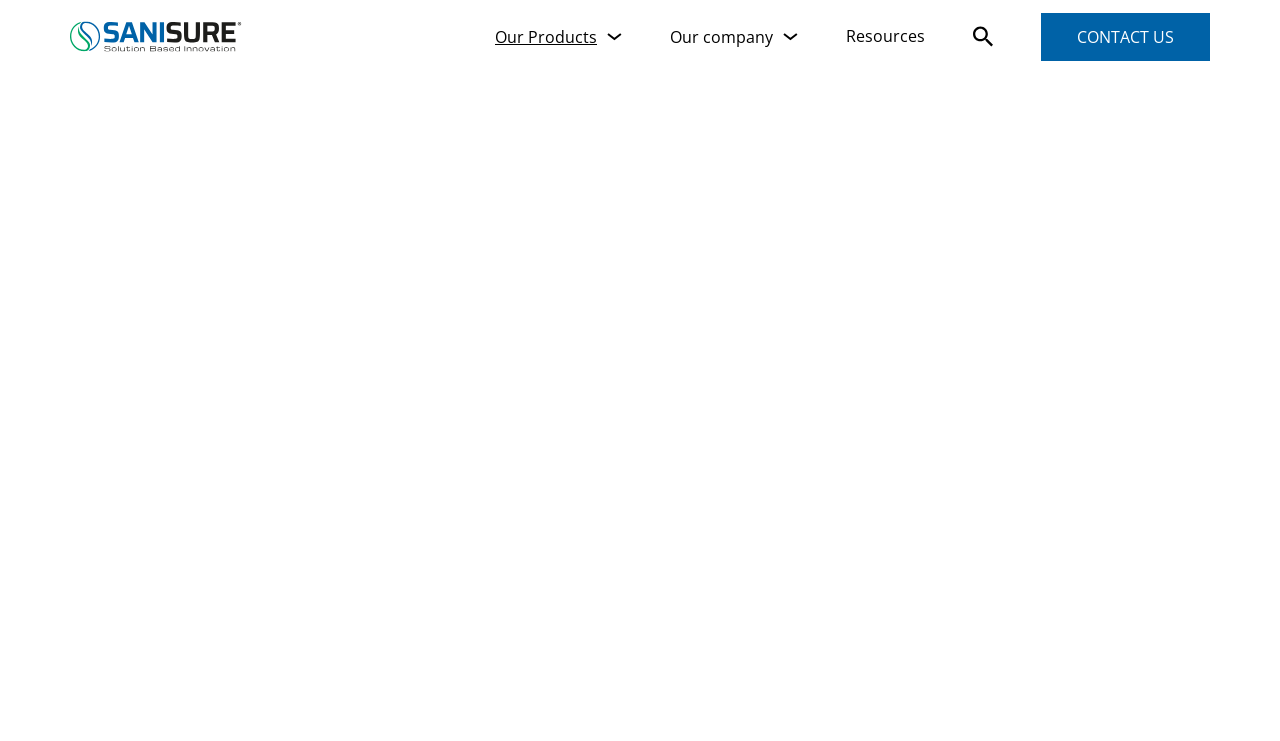Generate the text content of the main heading of the webpage.

Cap2V8®
Closure Systems